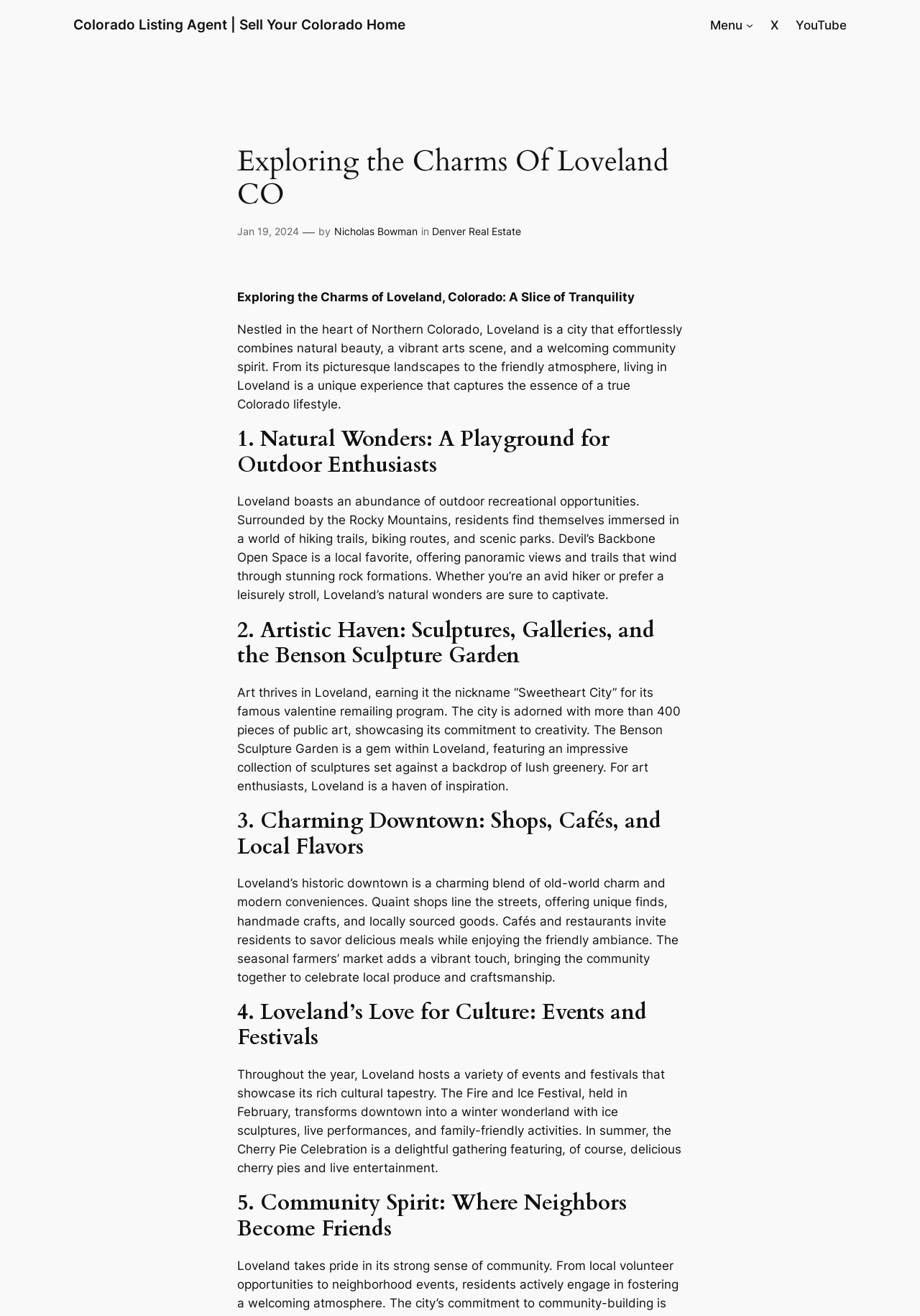Offer a meticulous description of the webpage's structure and content.

The webpage is about exploring the charms of Loveland, Colorado, a city that combines natural beauty, a vibrant arts scene, and a welcoming community spirit. At the top, there is a link to "Colorado Listing Agent | Sell Your Colorado Home" and a navigation menu with a "Menu" button that expands to reveal more options.

Below the navigation menu, there is a large heading that reads "Exploring the Charms Of Loveland CO" followed by a time stamp "Jan 19, 2024" and the author's name "Nicholas Bowman". 

The main content of the webpage is divided into five sections, each with a heading and a descriptive paragraph. The first section is about Loveland's natural wonders, highlighting its outdoor recreational opportunities and scenic parks. The second section focuses on the city's artistic side, featuring its public art, galleries, and the Benson Sculpture Garden. 

The third section explores Loveland's charming downtown area, which is filled with quaint shops, cafes, and local flavors. The fourth section discusses the city's love for culture, highlighting its various events and festivals throughout the year, such as the Fire and Ice Festival and the Cherry Pie Celebration. 

The final section emphasizes Loveland's community spirit, where neighbors become friends. Throughout the webpage, there are no images, but the text is well-organized and easy to follow. At the bottom of the page, there is a footer navigation menu with links to "YouTube" and an "X" button.